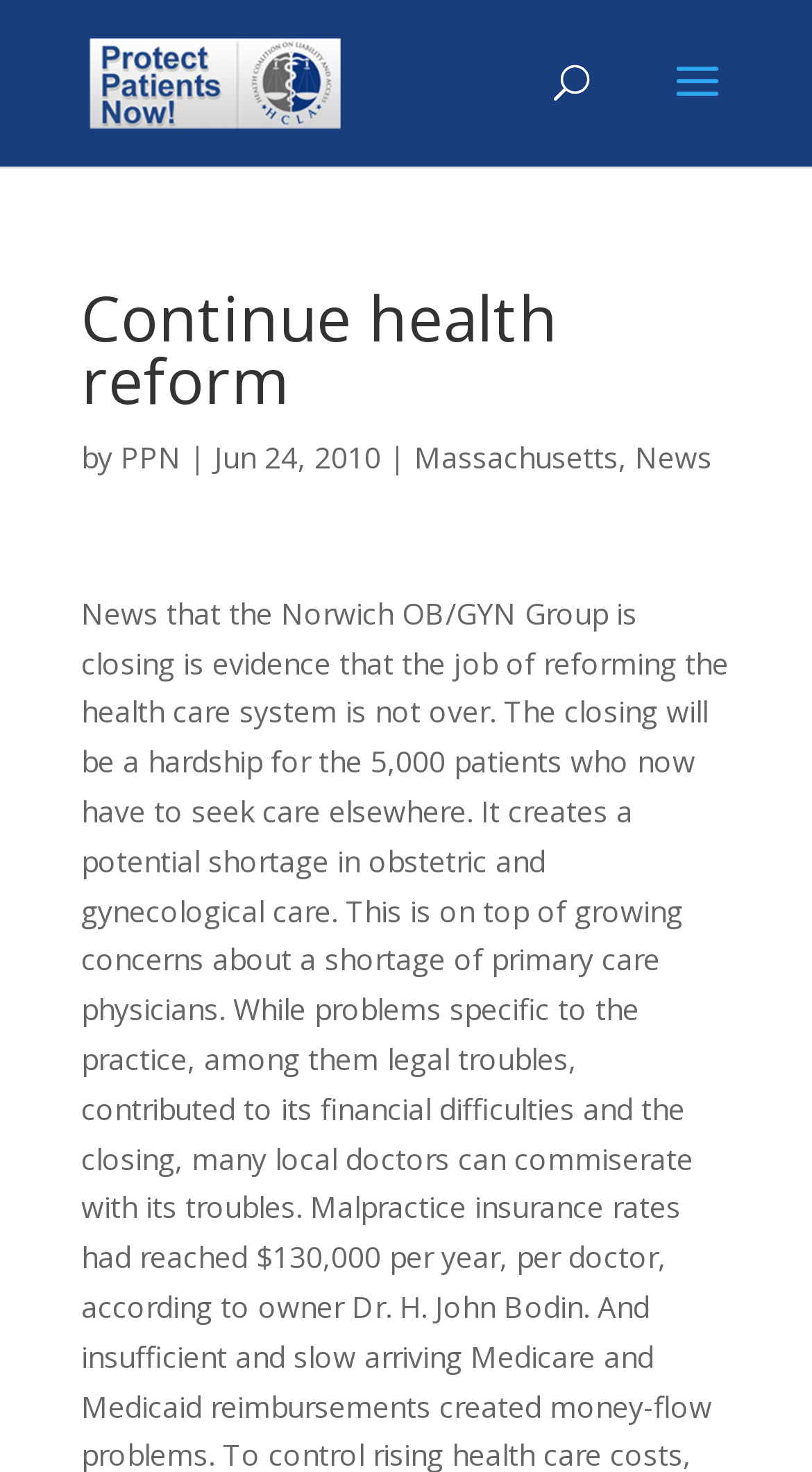Ascertain the bounding box coordinates for the UI element detailed here: "News". The coordinates should be provided as [left, top, right, bottom] with each value being a float between 0 and 1.

[0.782, 0.297, 0.877, 0.324]